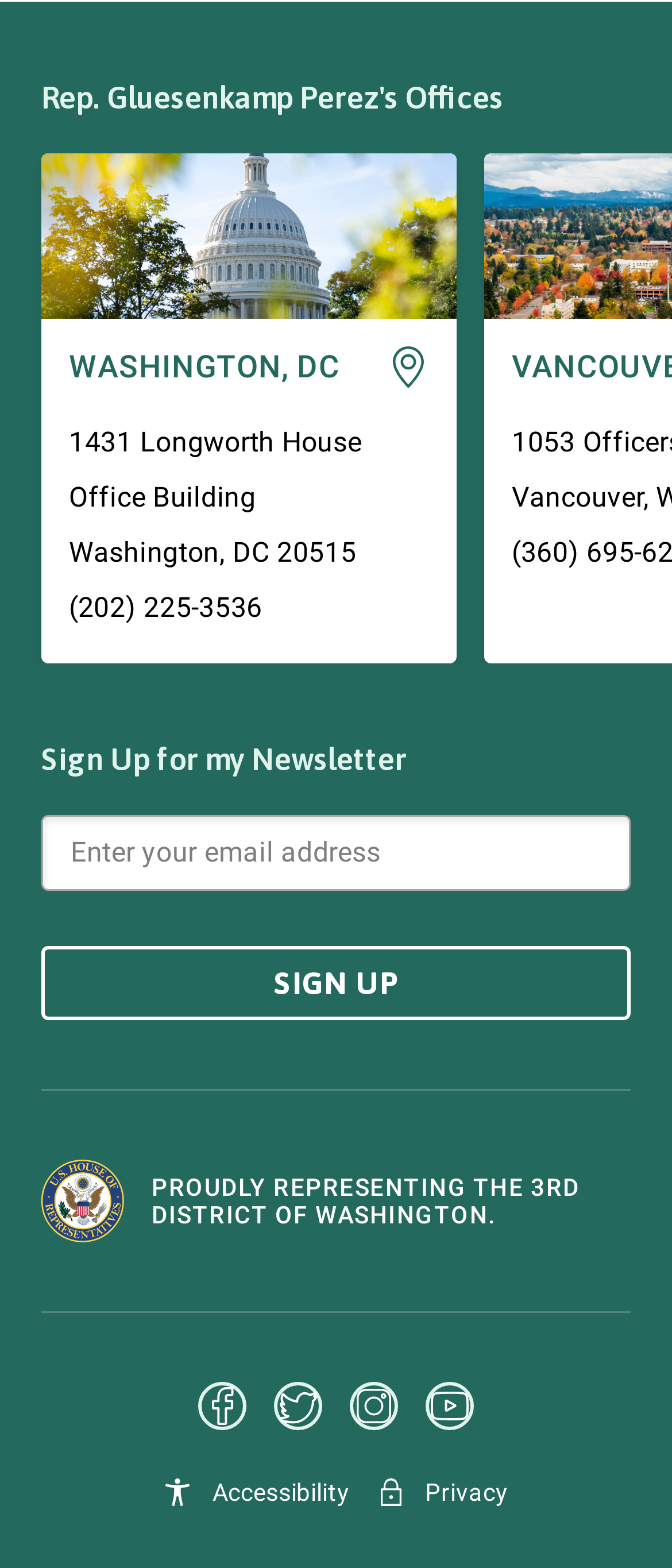Using the information in the image, give a detailed answer to the following question: What is the purpose of the 'SIGN UP' button?

I found the 'SIGN UP' button by looking at the button element with the text 'SIGN UP' which is located under the 'contentinfo' element. The purpose of the button is to sign up for the newsletter, as indicated by the heading element 'Sign Up for my Newsletter' located above the button.